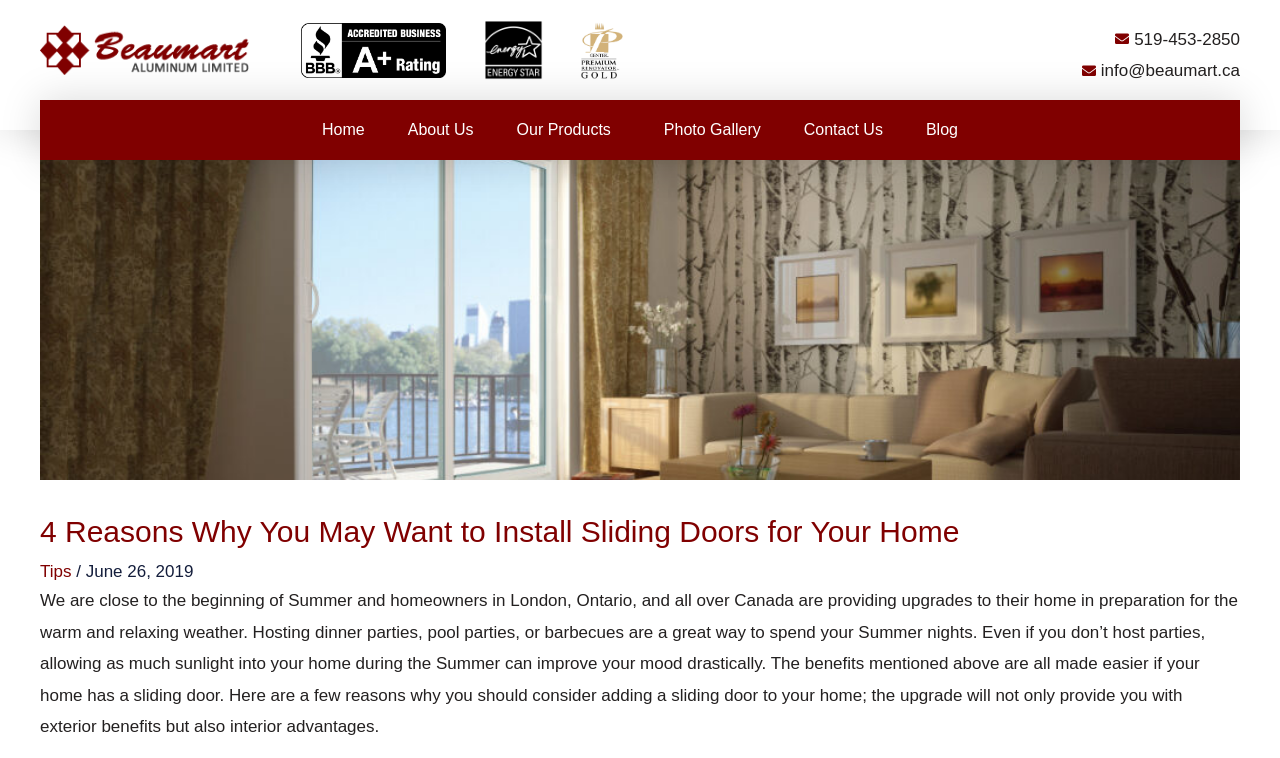What is the date mentioned in the article?
Based on the screenshot, answer the question with a single word or phrase.

June 26, 2019